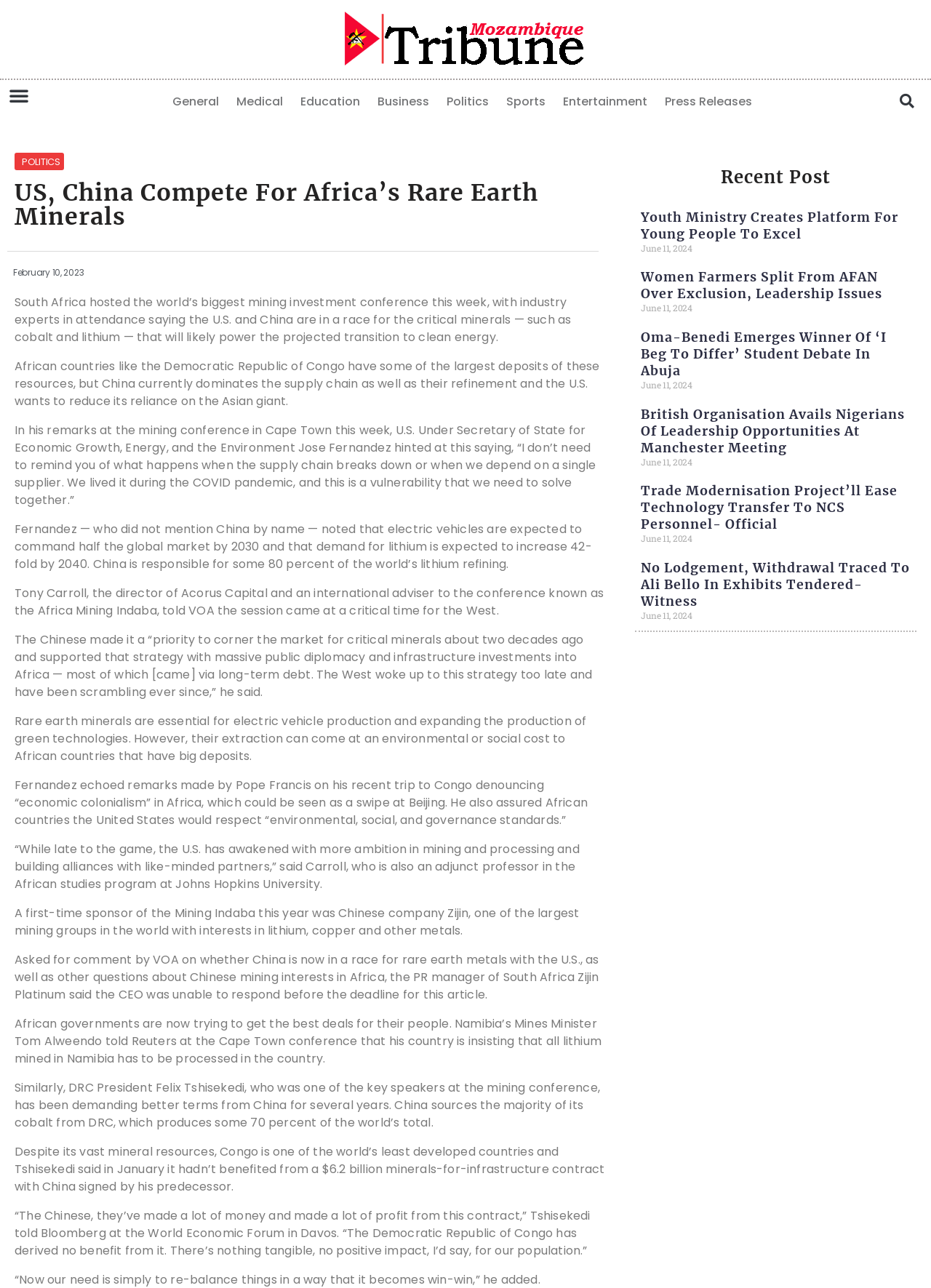Identify the bounding box coordinates for the region of the element that should be clicked to carry out the instruction: "Go to WASHINGTON, D.C.". The bounding box coordinates should be four float numbers between 0 and 1, i.e., [left, top, right, bottom].

None